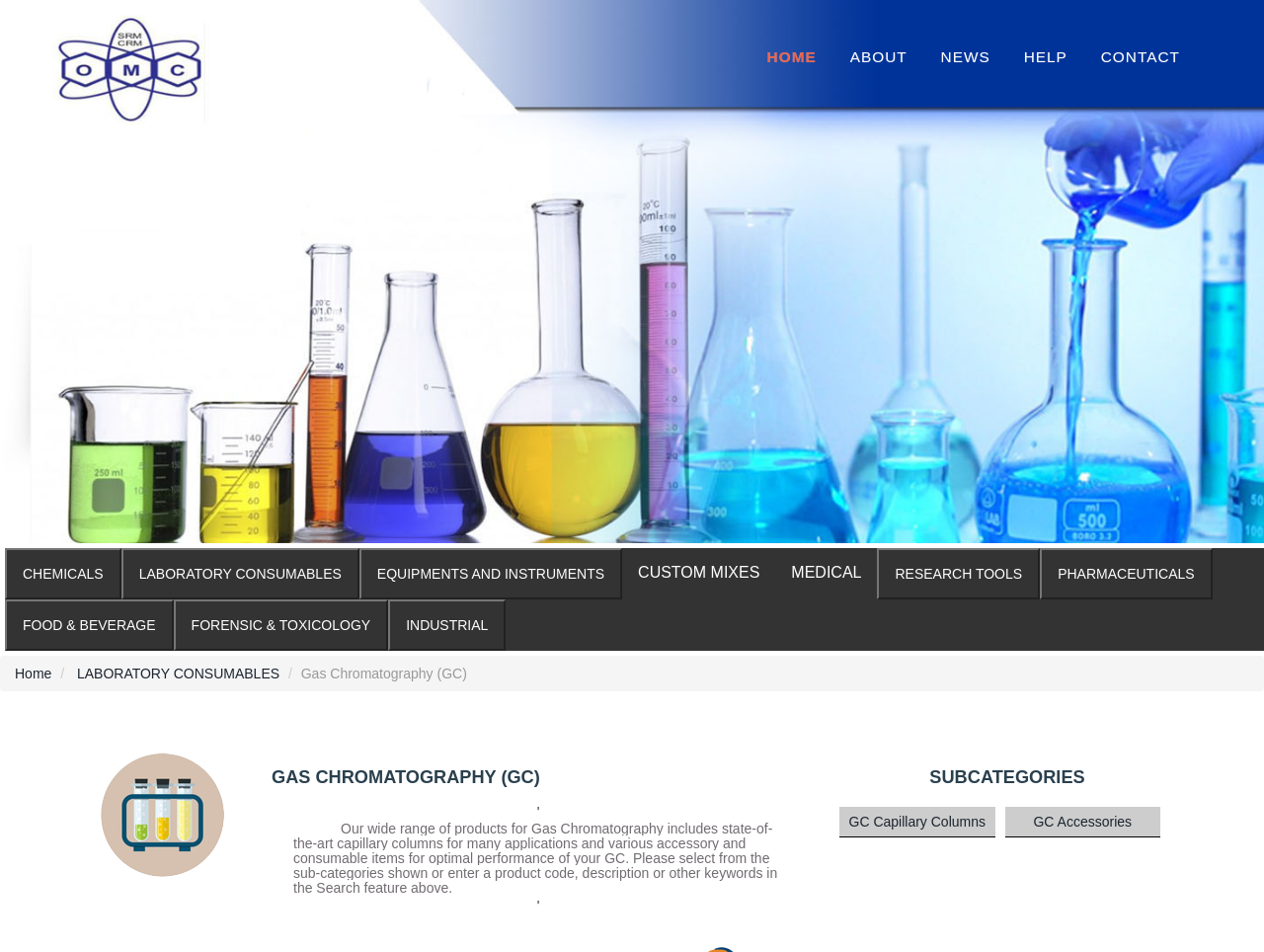Locate the bounding box coordinates of the clickable element to fulfill the following instruction: "learn about gas chromatography". Provide the coordinates as four float numbers between 0 and 1 in the format [left, top, right, bottom].

[0.215, 0.789, 0.637, 0.841]